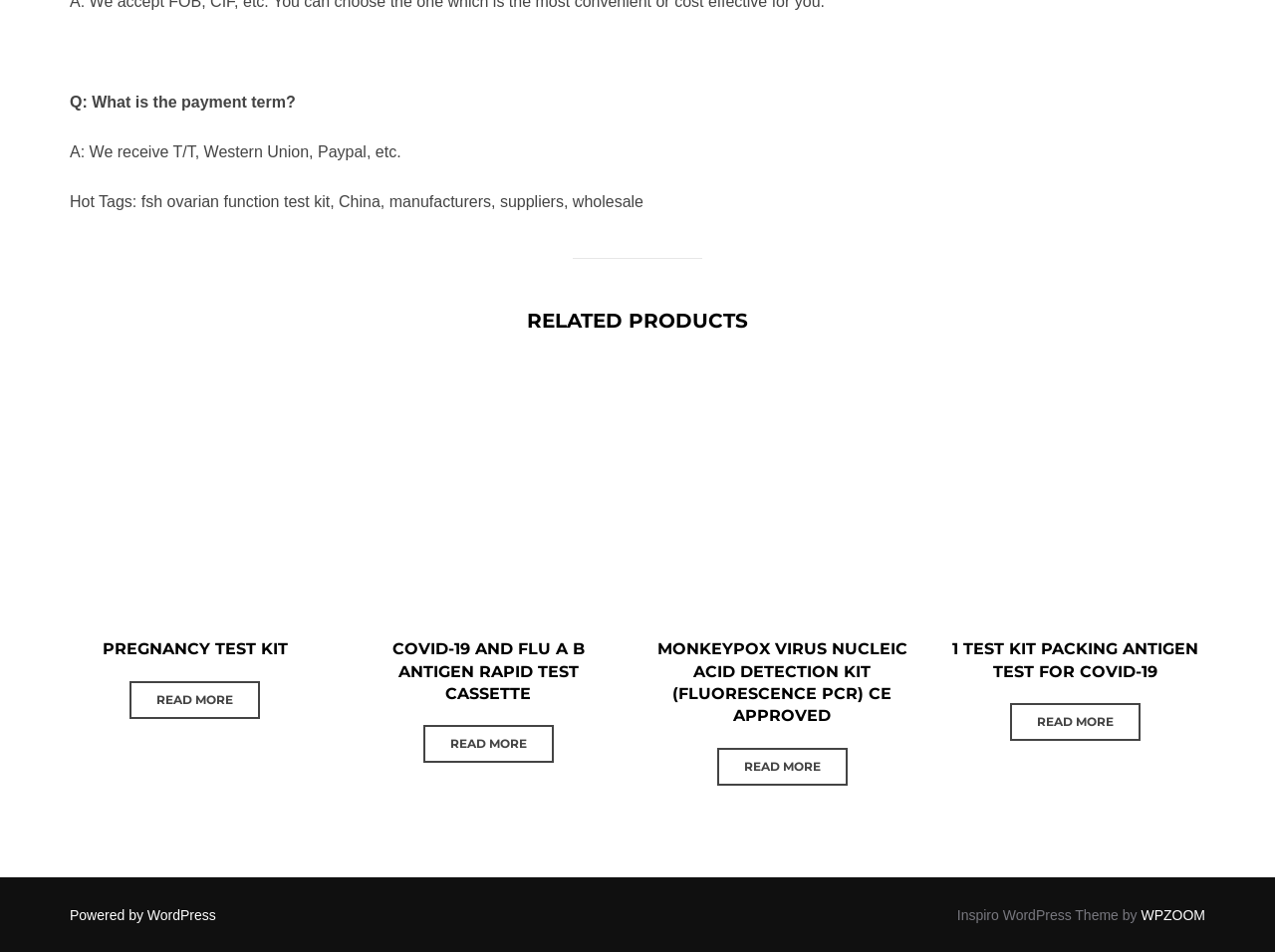Given the element description: "WPZOOM", predict the bounding box coordinates of the UI element it refers to, using four float numbers between 0 and 1, i.e., [left, top, right, bottom].

[0.895, 0.953, 0.945, 0.969]